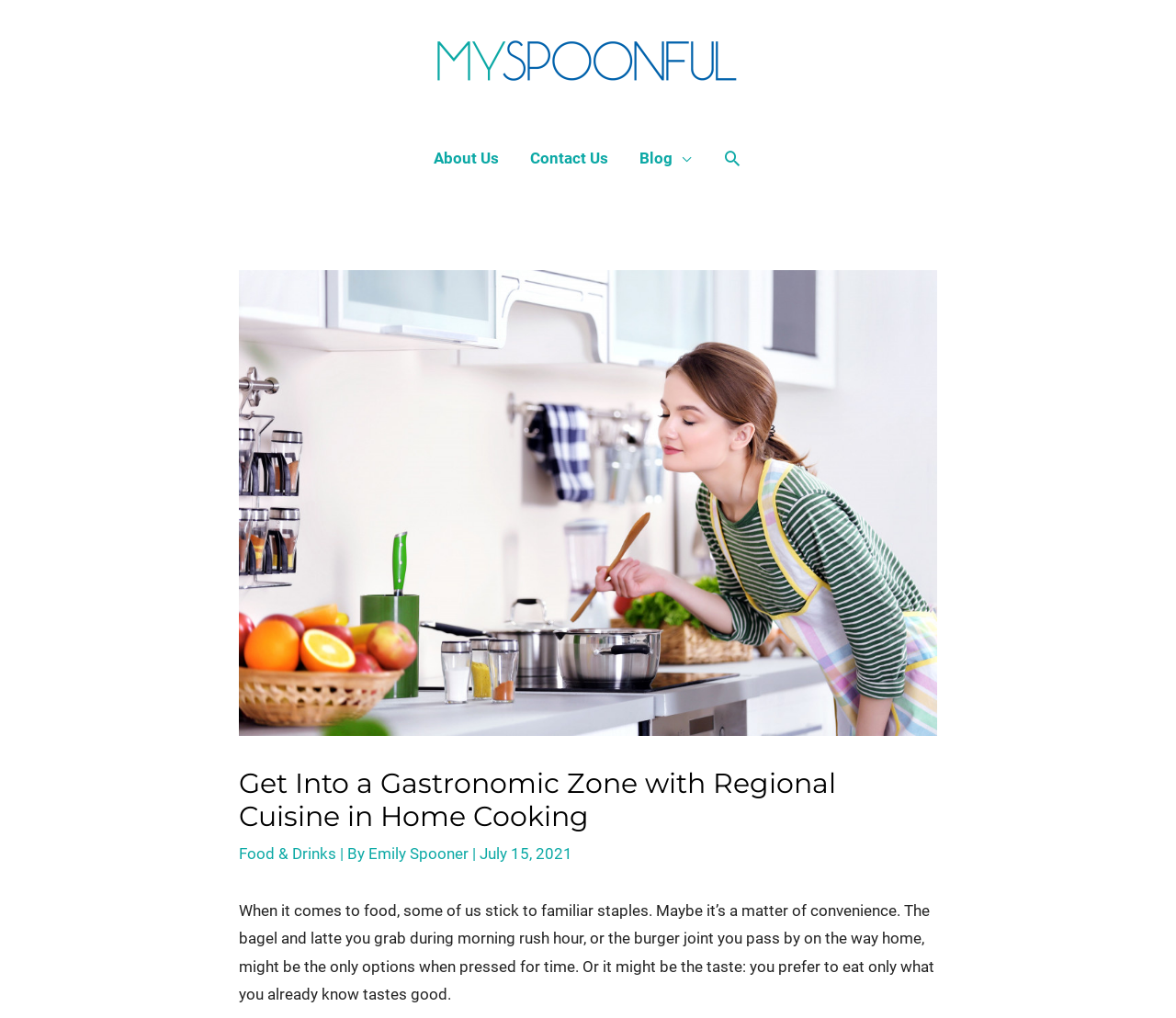Please provide a brief answer to the question using only one word or phrase: 
What is the name of the website?

My Spoonful